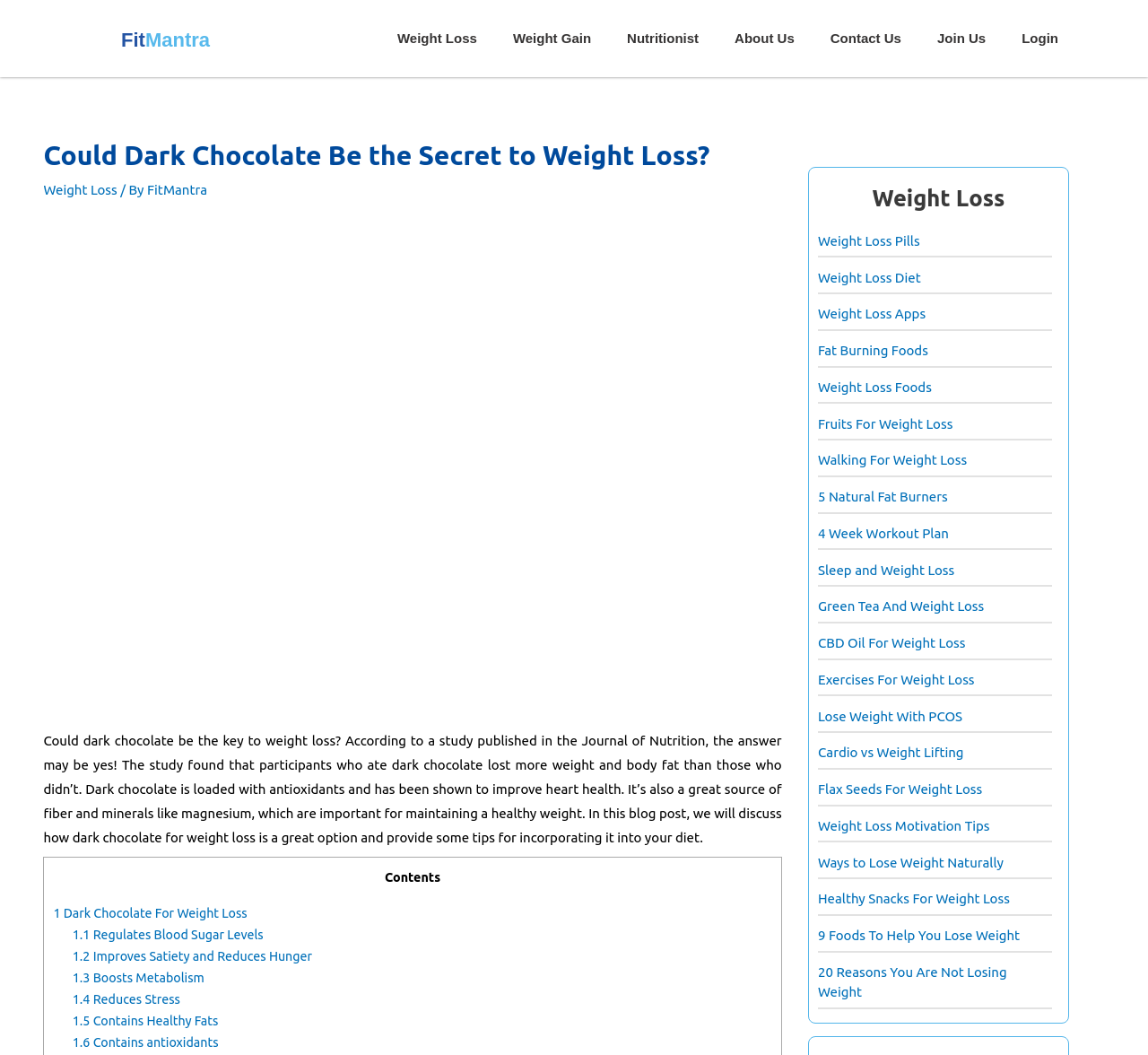Provide the bounding box coordinates of the UI element that matches the description: "Ways to Lose Weight Naturally".

[0.712, 0.81, 0.874, 0.824]